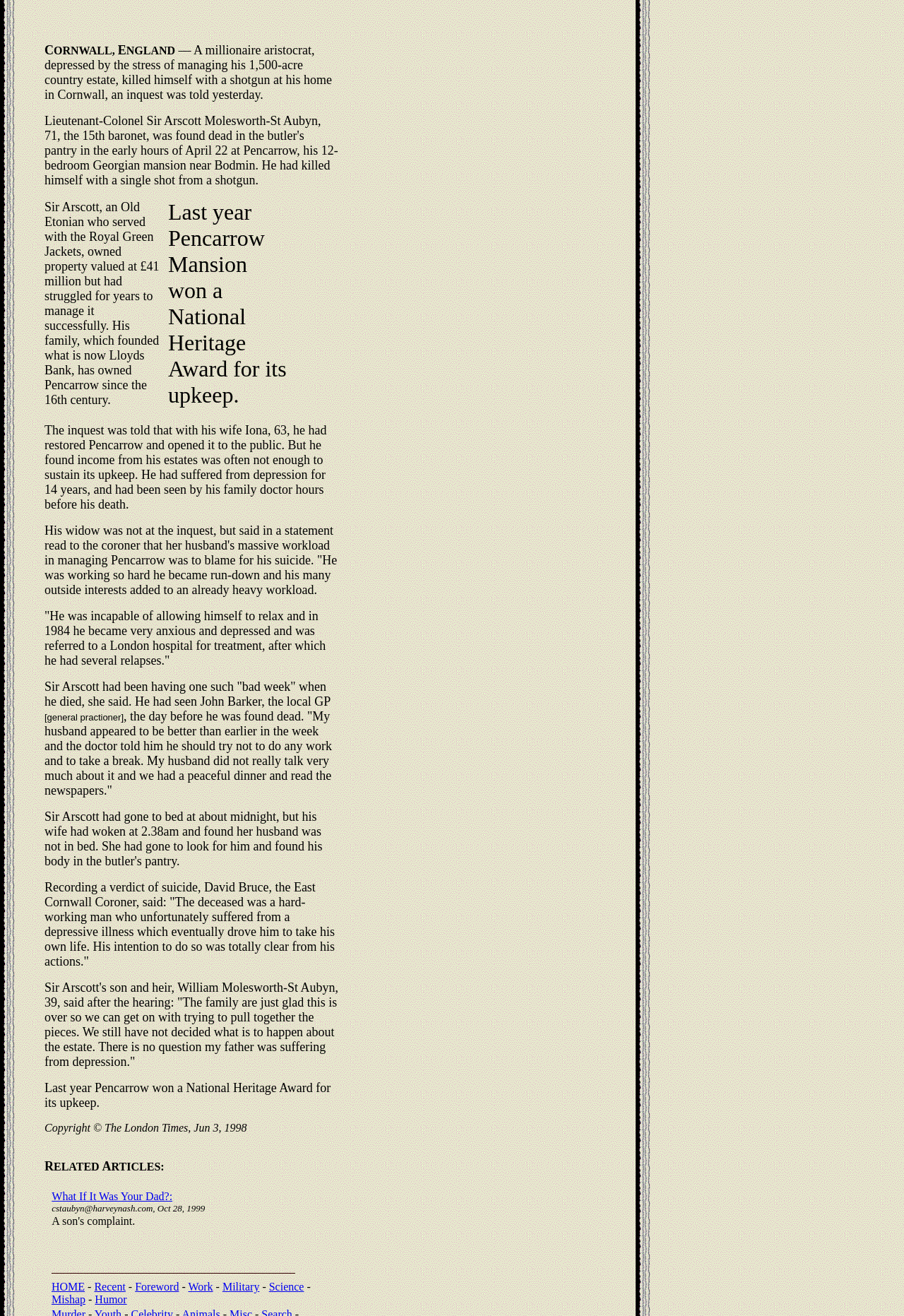Illustrate the webpage with a detailed description.

This webpage appears to be a news article from The London Times, dated June 3, 1998. The article is about a millionaire aristocrat, Sir Arscott Molesworth-St Aubyn, who committed suicide at his 12-bedroom Georgian mansion in Cornwall, England. The article discusses the inquest into his death, which revealed that he had been suffering from depression for 14 years and had struggled to manage his 1,500-acre country estate.

The webpage is divided into several sections. At the top, there is a header with a title "Aint No Way to Go: Down on the Upkeep" and a small image. Below the header, there is a large block of text that contains the main article. The article is divided into several paragraphs, with some images and links scattered throughout.

To the right of the main article, there is a sidebar with several links to other articles and sections of the website, including "HOME", "Recent", "Foreword", "Work", "Military", "Science", "Mishap", and "Humor". There are also some small images and separators in the sidebar.

At the bottom of the webpage, there is a footer with a copyright notice and some additional links. Overall, the webpage has a simple and straightforward layout, with a focus on presenting the news article in a clear and readable format.